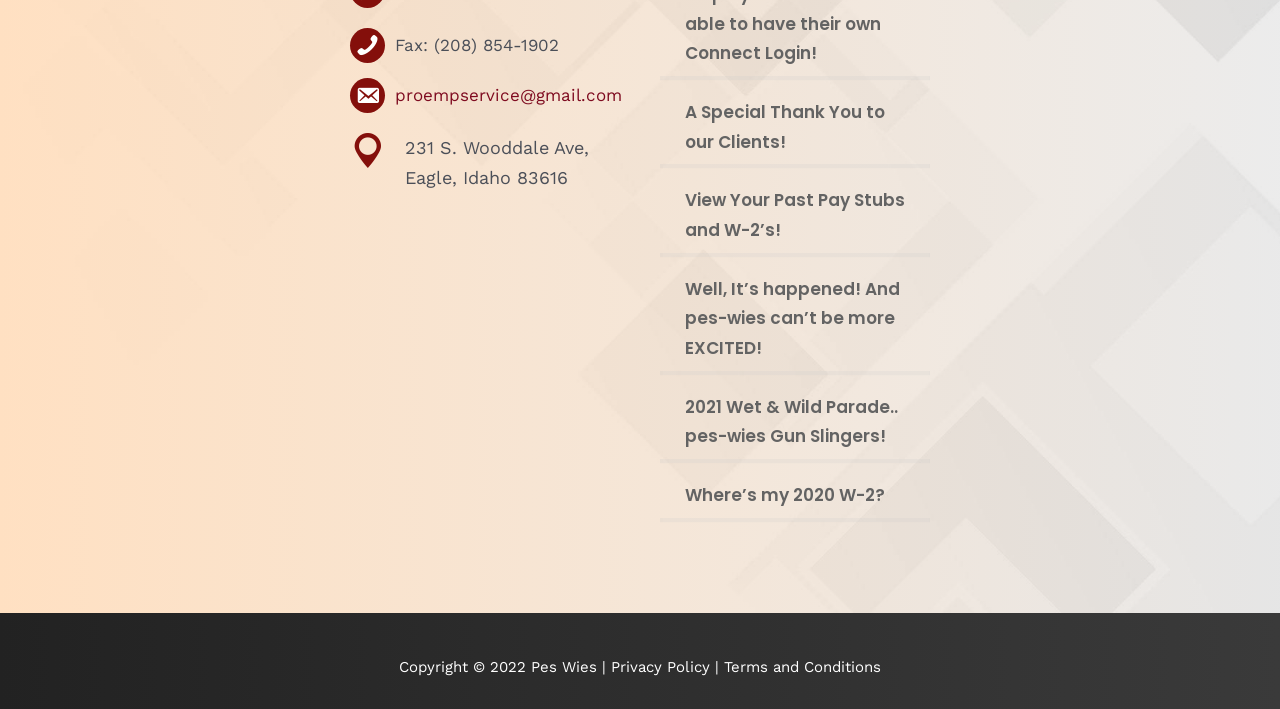Pinpoint the bounding box coordinates for the area that should be clicked to perform the following instruction: "View past pay stubs and W-2’s".

[0.535, 0.266, 0.707, 0.341]